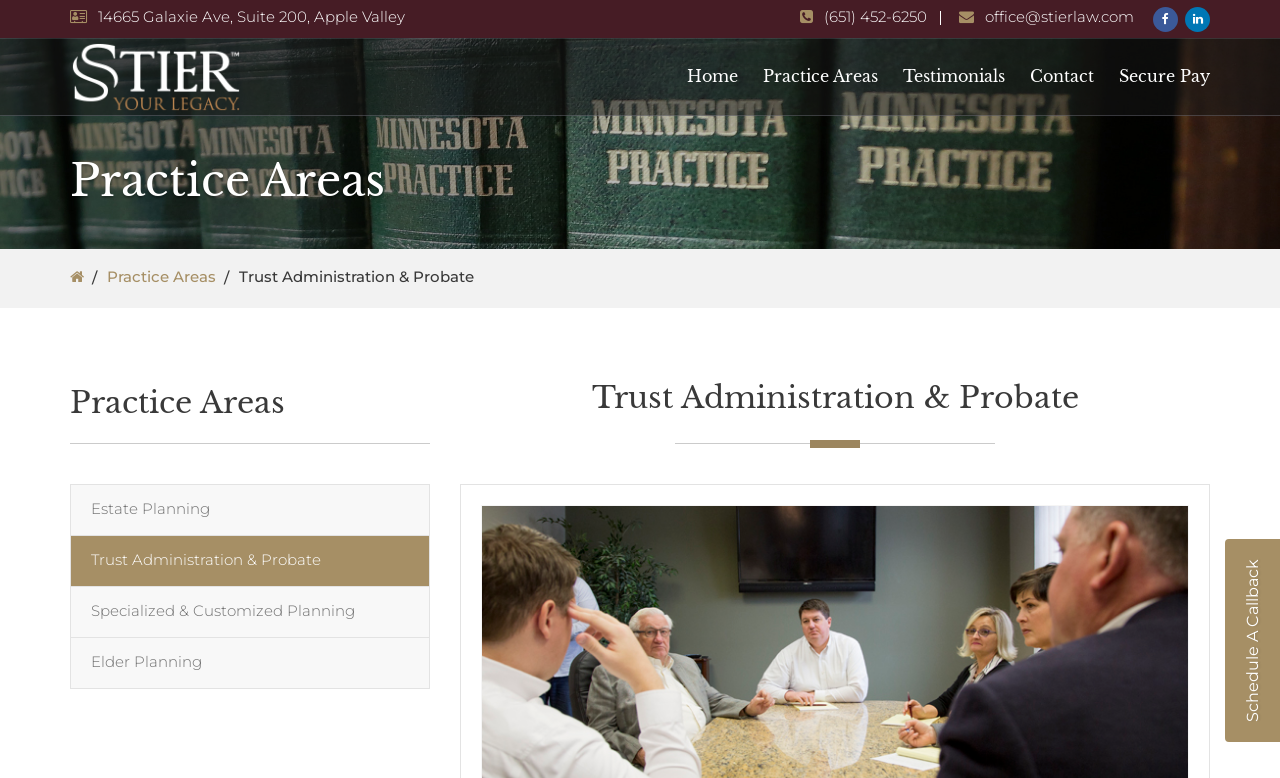Answer the question below in one word or phrase:
What is the link next to the logo?

Home